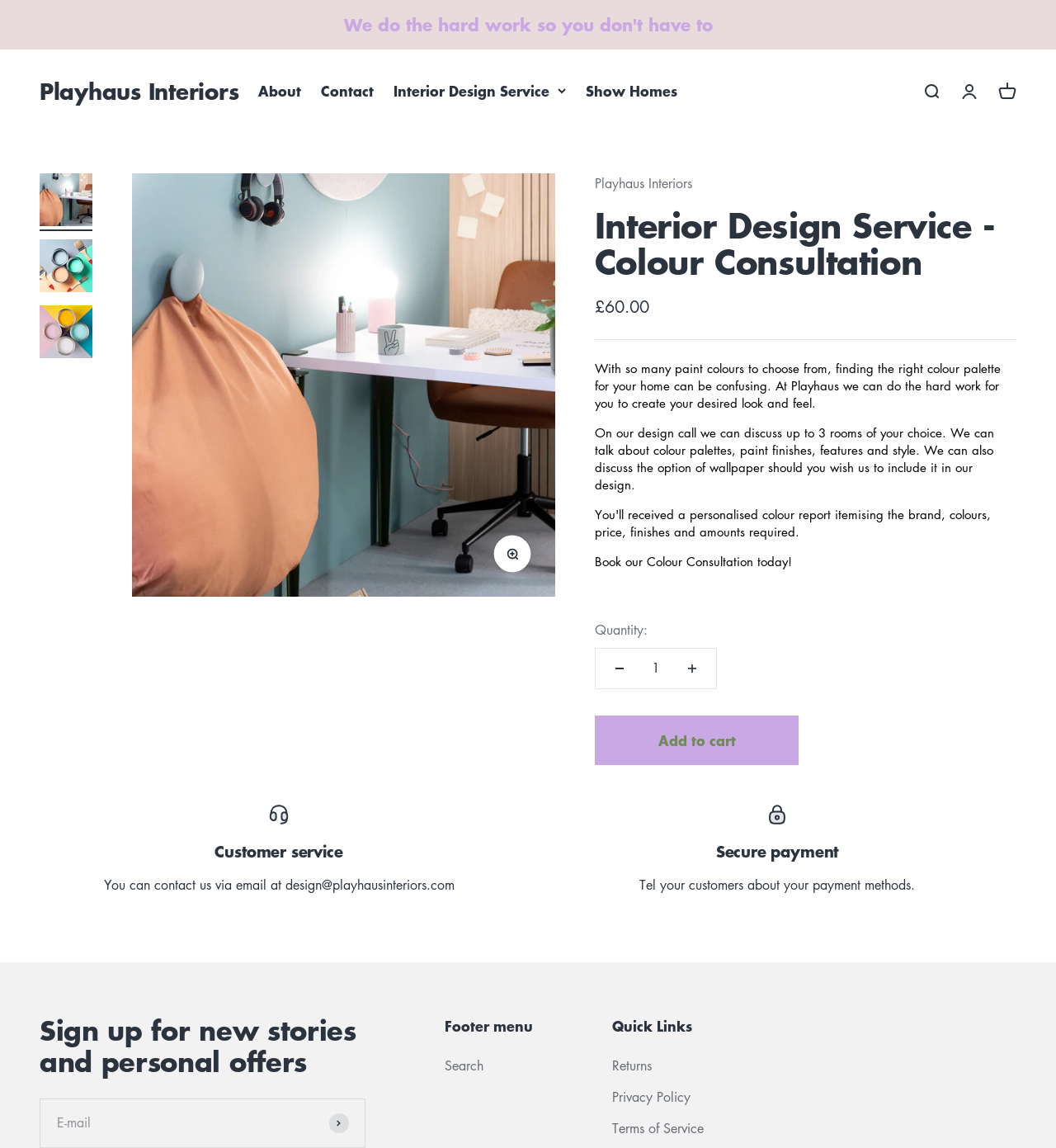Find the bounding box coordinates of the clickable area required to complete the following action: "Zoom in the image".

[0.467, 0.466, 0.502, 0.498]